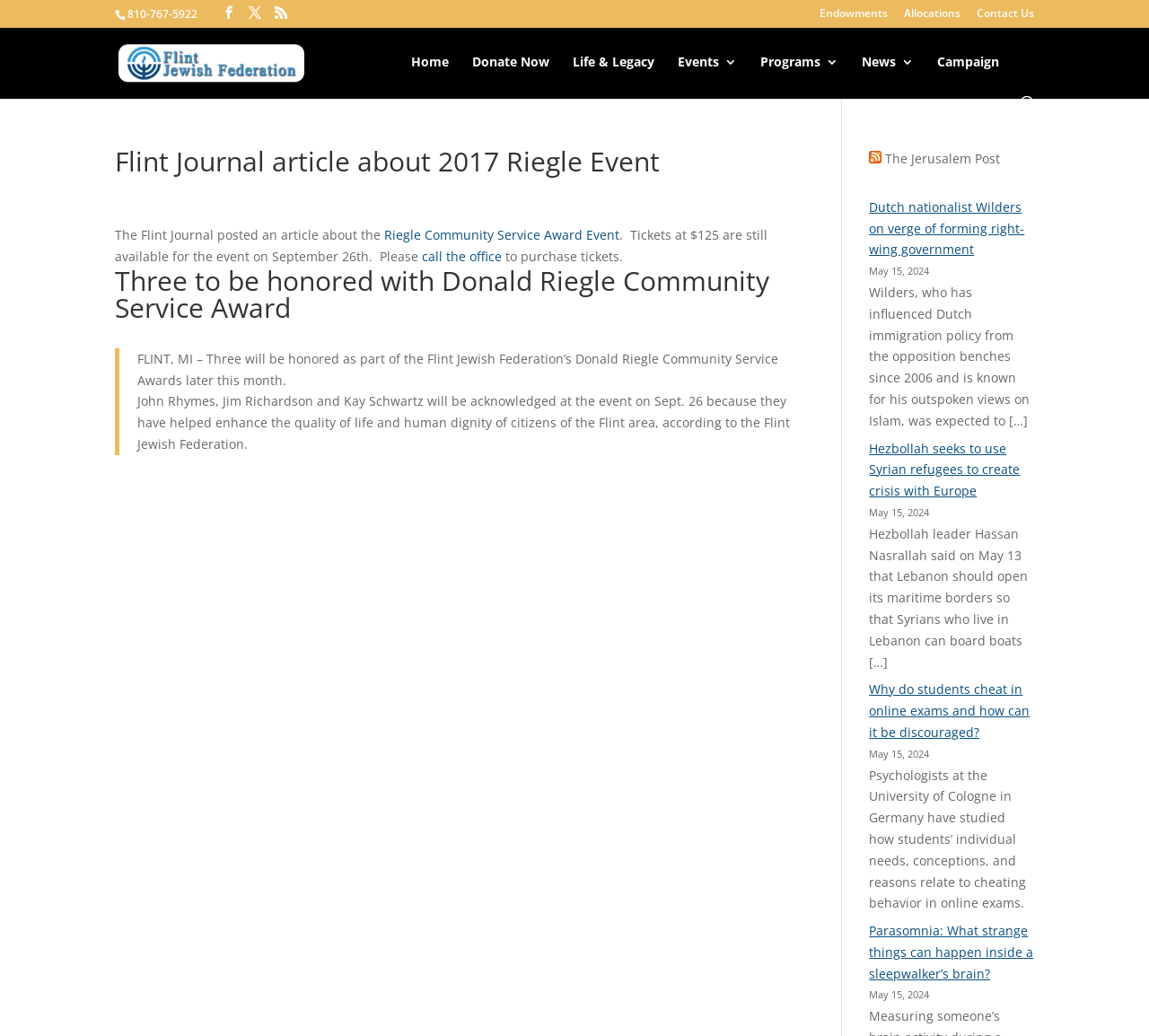What is the name of the event being discussed?
Please provide a detailed and thorough answer to the question.

I found the name of the event by looking at the link element with the content 'Riegle Community Service Award Event' which is located in the article section of the webpage.